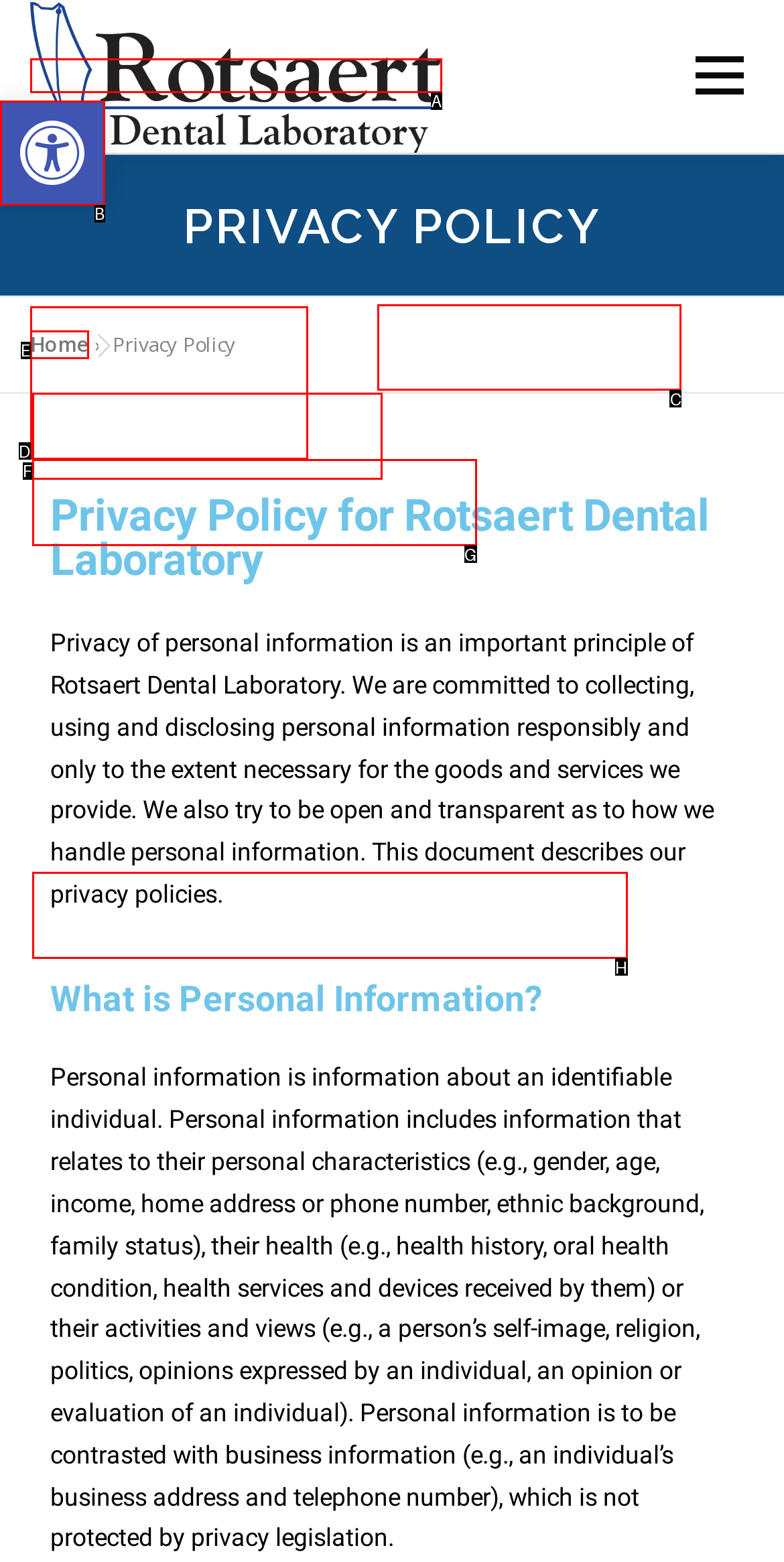Select the proper UI element to click in order to perform the following task: Upload your files. Indicate your choice with the letter of the appropriate option.

C